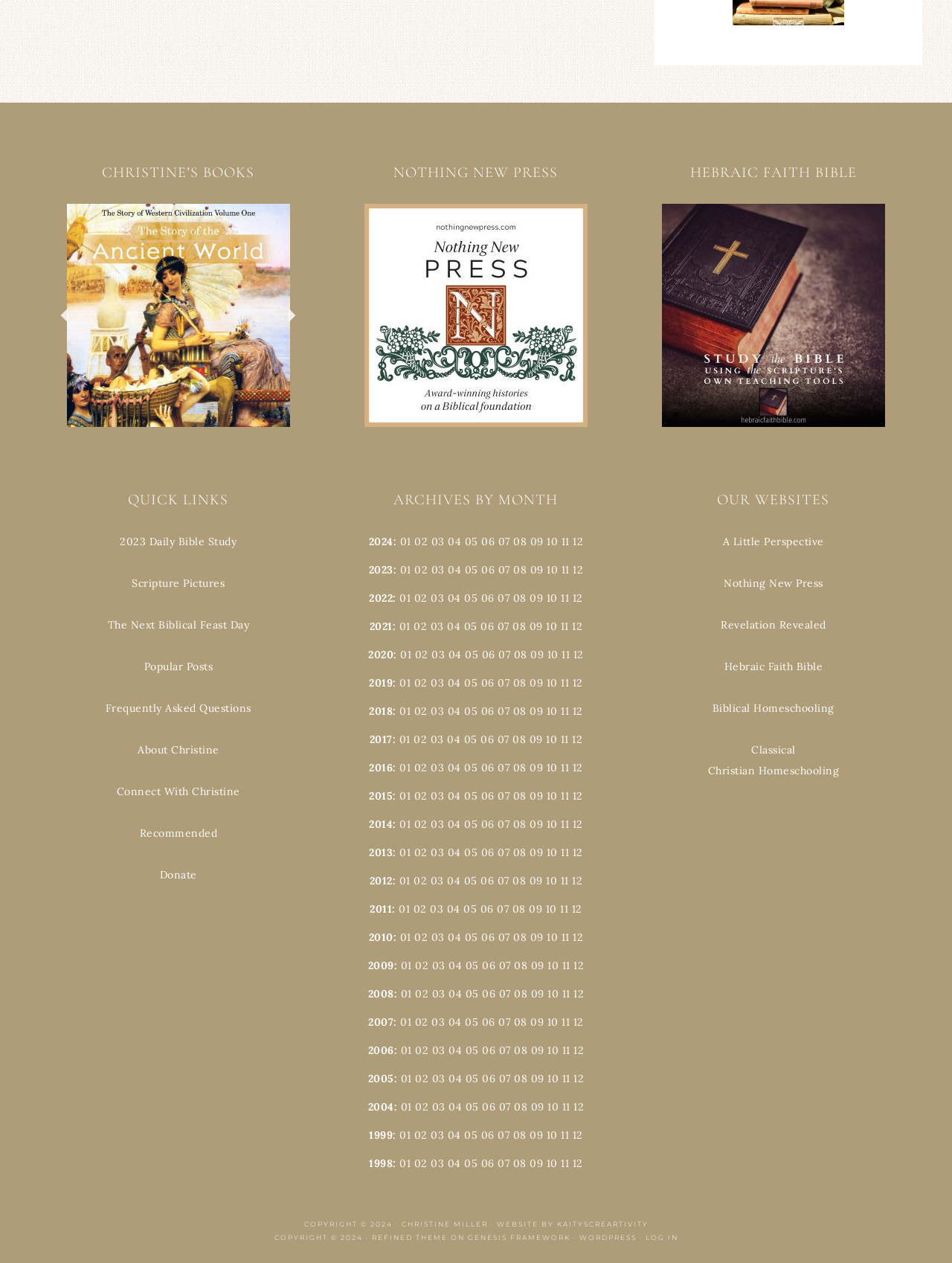How many years are listed under 'ARCHIVES BY MONTH'?
Answer the question in as much detail as possible.

Under the heading 'ARCHIVES BY MONTH', there are 3 years listed: 2024, 2023, and 2022.